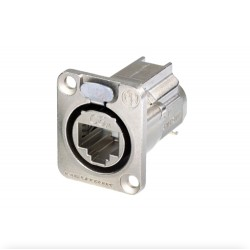Explain what the image portrays in a detailed manner.

This image features the Neutrik NE8FDX-Y6 CAT6A connector, a high-quality, professional-grade Ethernet connector designed for robust performance in network installations. The connector showcases a durable metal housing, ensuring longevity and reliable connectivity. Its compact design allows for easy integration into various setups, making it ideal for audio, video, and data applications. This specific model highlights Neutrik's commitment to quality, as it is engineered to support high-speed data transmission over Ethernet cables. The Neutrik NE8FDX-Y6 is a favored choice among professionals in the AV and IT industries for its dependable performance and resilience against environmental factors.